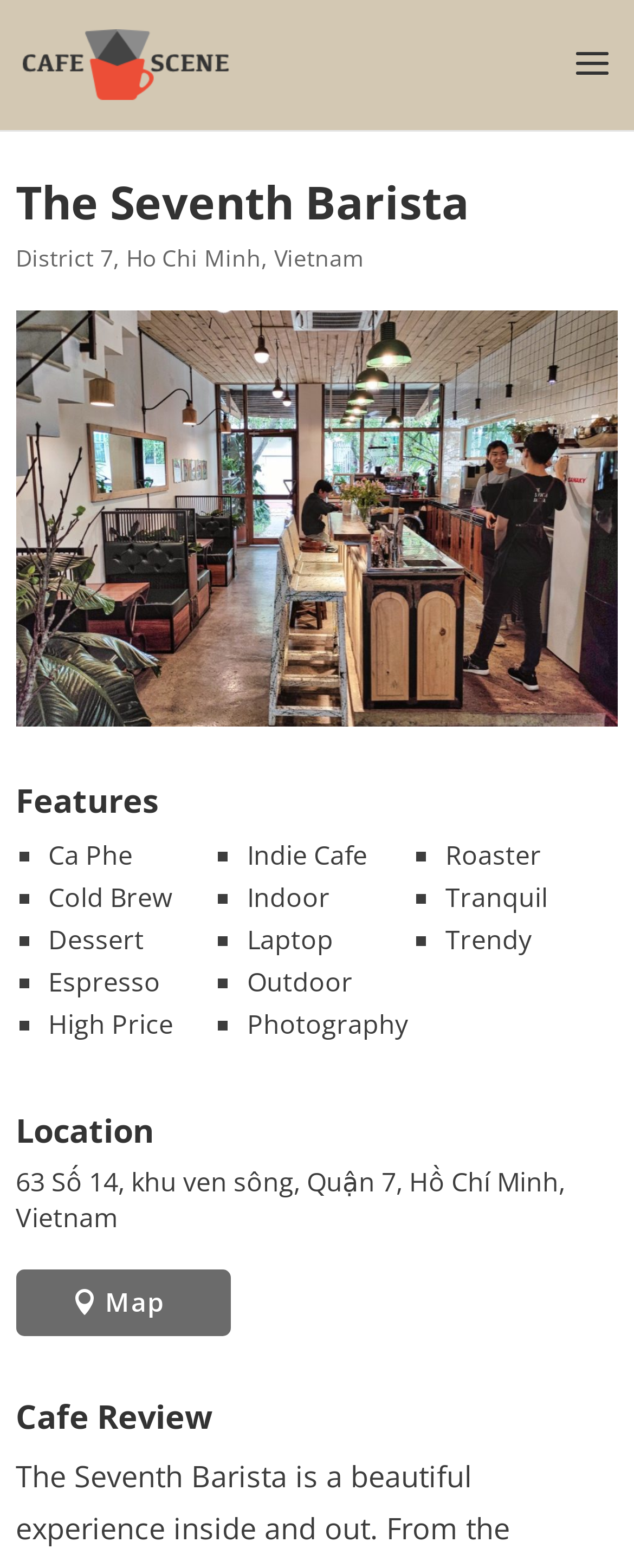Is the cafe suitable for laptop use?
Please provide a single word or phrase as your answer based on the image.

Yes